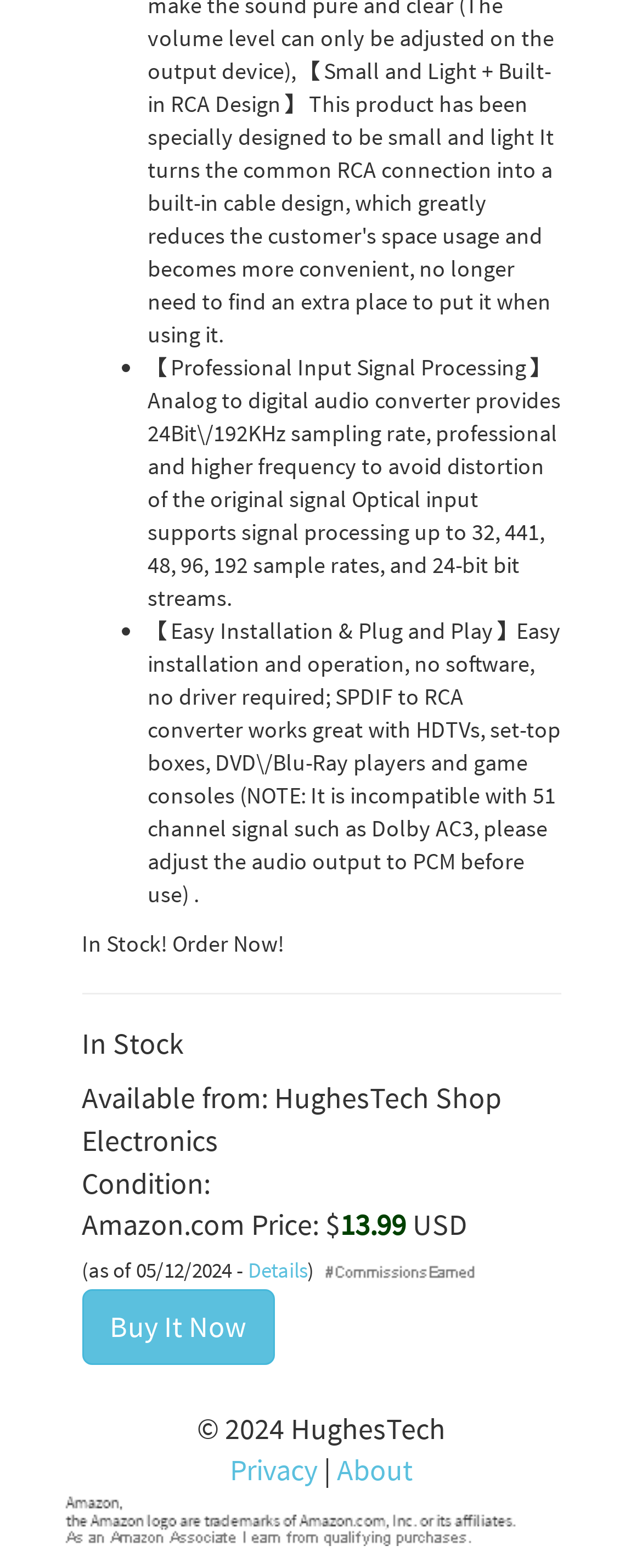Using the element description provided, determine the bounding box coordinates in the format (top-left x, top-left y, bottom-right x, bottom-right y). Ensure that all values are floating point numbers between 0 and 1. Element description: Details

[0.386, 0.801, 0.478, 0.819]